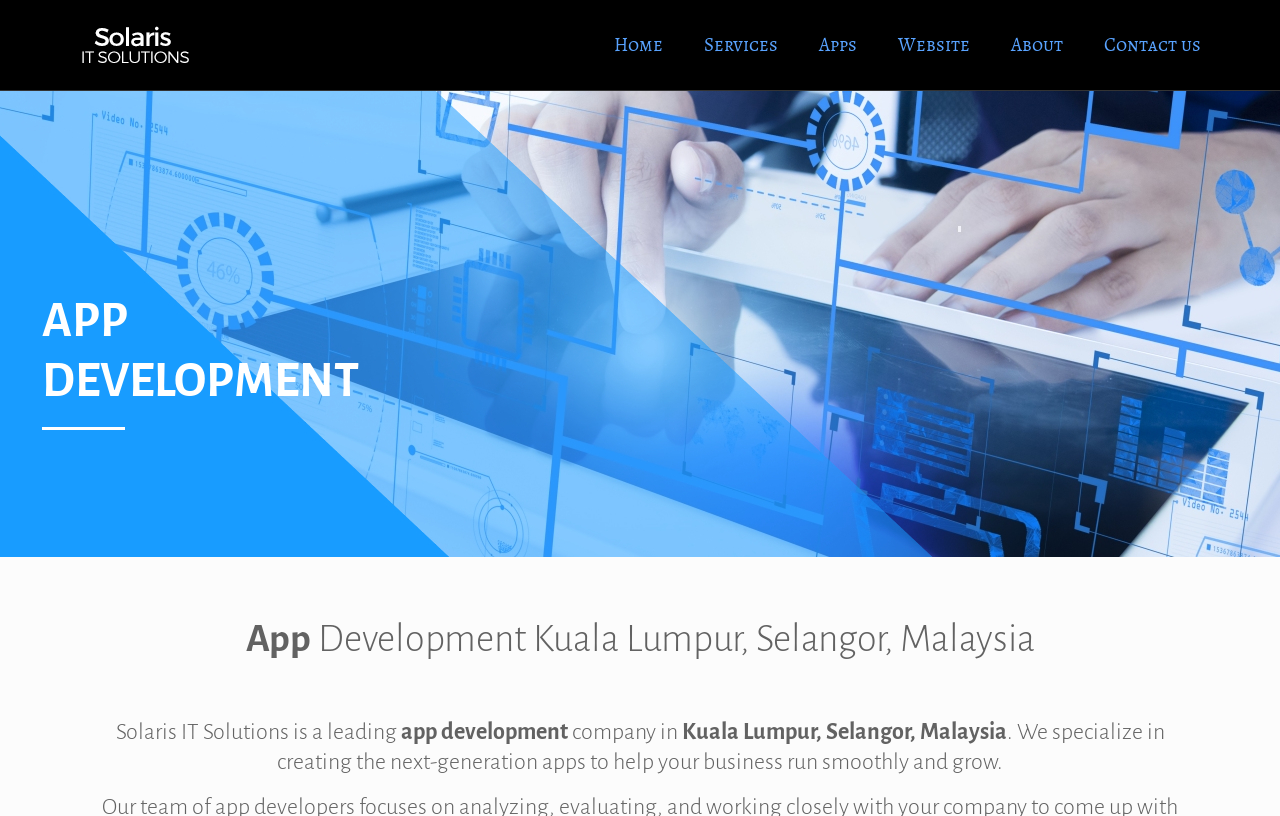Given the element description "Contact us", identify the bounding box of the corresponding UI element.

[0.847, 0.0, 0.954, 0.11]